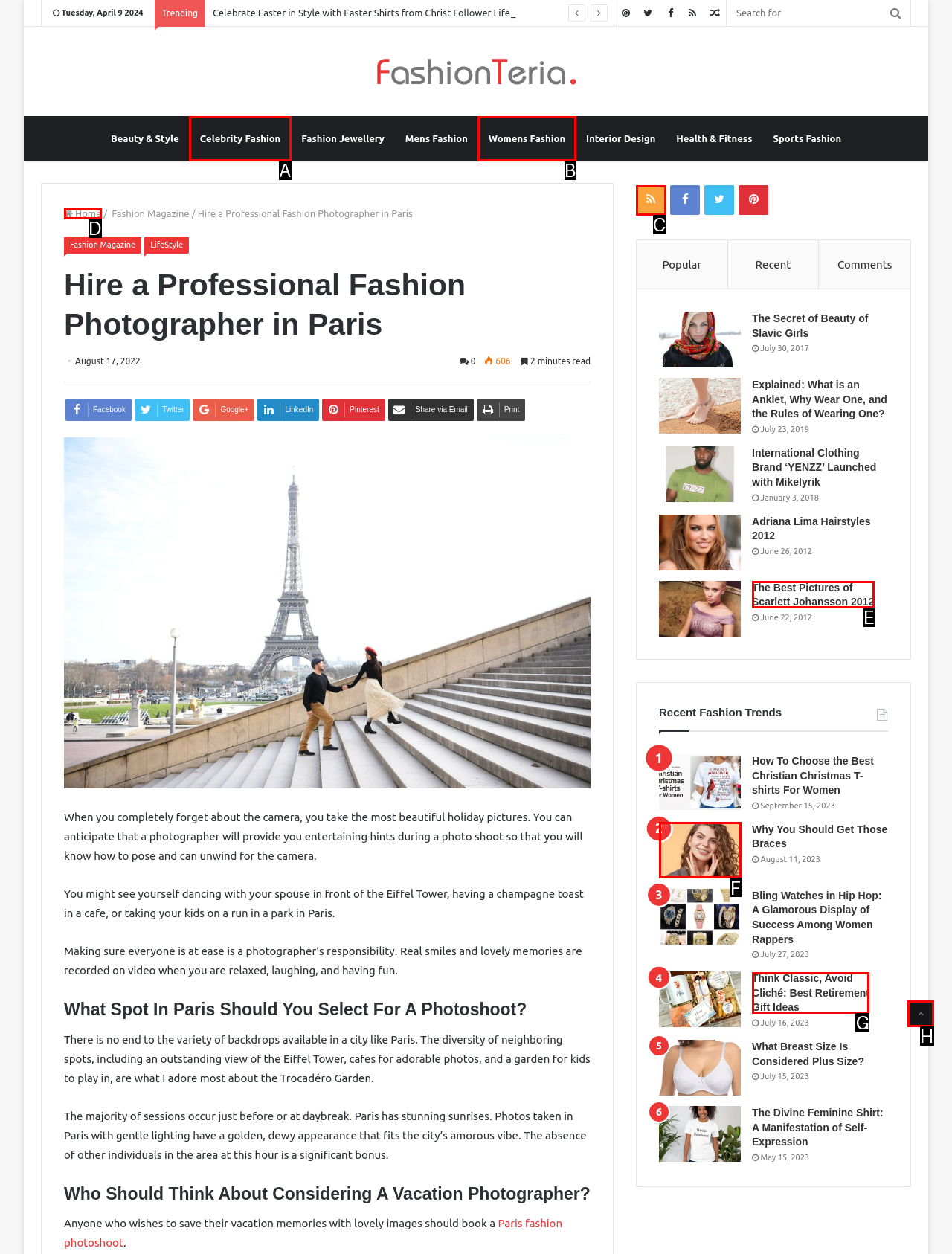Choose the HTML element that best fits the description: Womens Fashion. Answer with the option's letter directly.

B